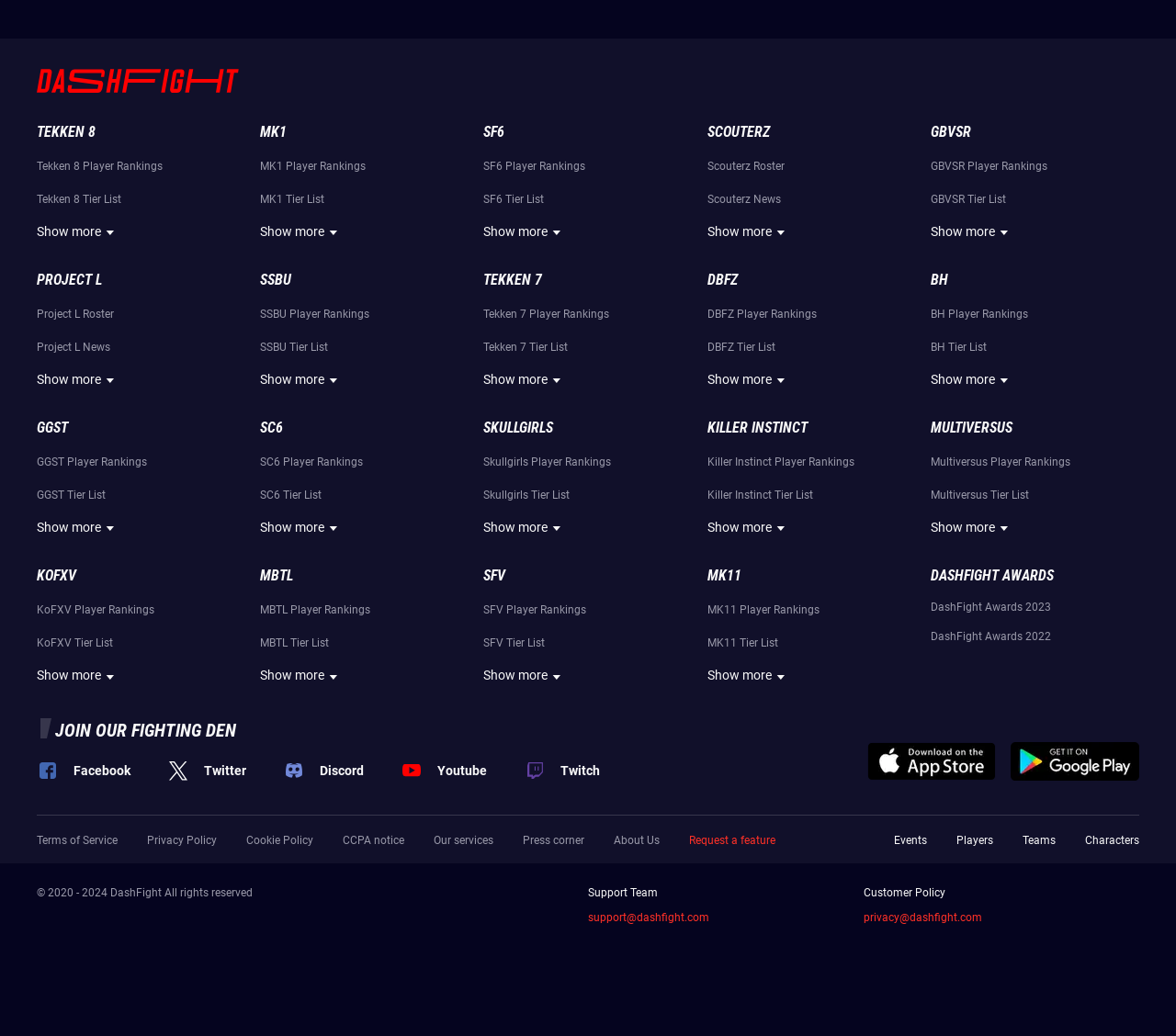Please find the bounding box for the UI component described as follows: "Privacy Policy".

[0.125, 0.805, 0.184, 0.817]